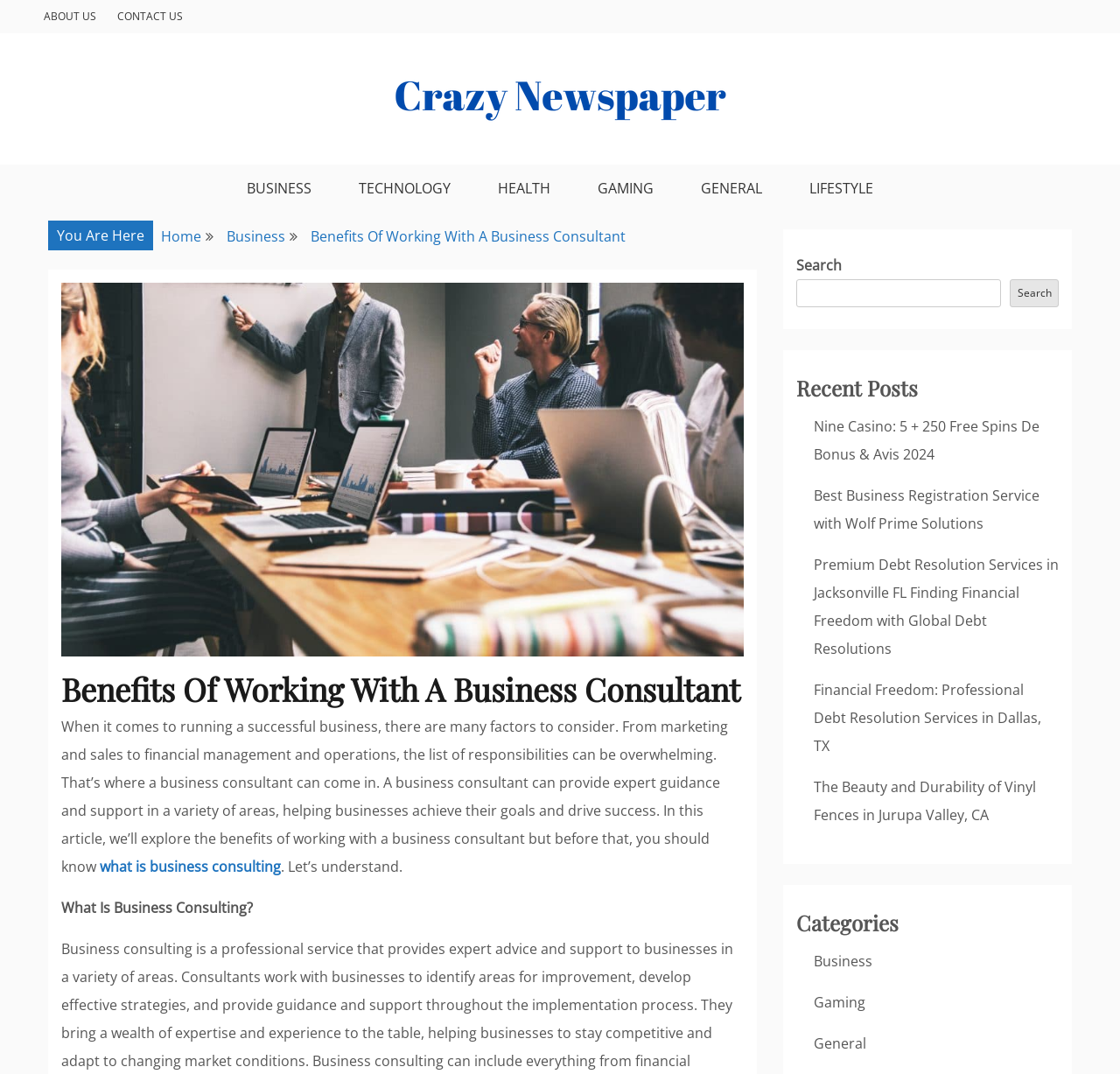Identify the bounding box coordinates for the UI element mentioned here: "what is business consulting". Provide the coordinates as four float values between 0 and 1, i.e., [left, top, right, bottom].

[0.089, 0.798, 0.251, 0.816]